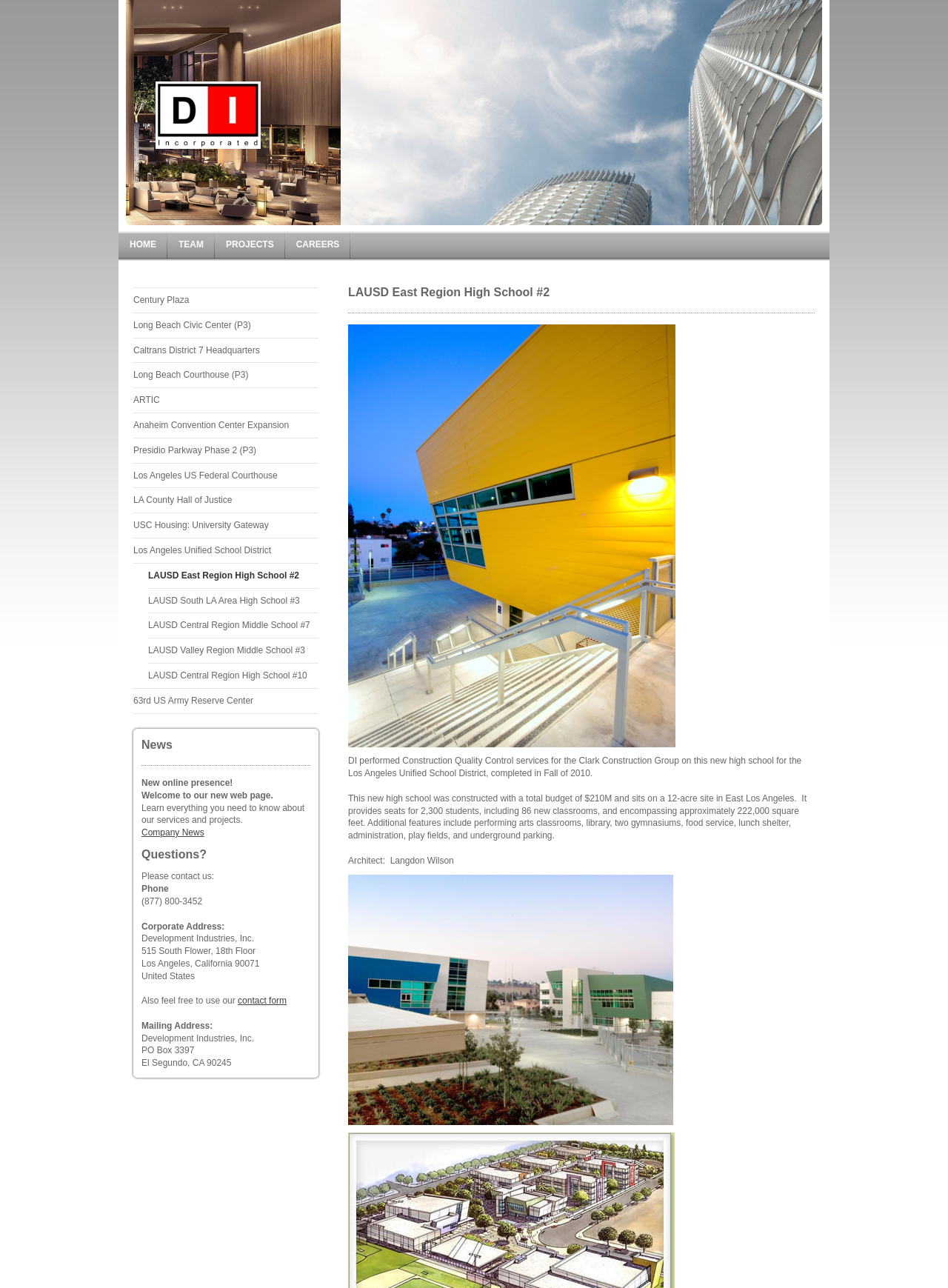Give a detailed explanation of the elements present on the webpage.

This webpage is about Development Industries, Inc. (DI), a company that provides owner representation, construction, management, and project management services for large commercial building projects. 

At the top of the page, there is a logo image and a navigation menu with links to different sections of the website, including "HOME", "TEAM", "PROJECTS", "CAREERS", and others. 

Below the navigation menu, there is a list of project links, including "Century Plaza", "Long Beach Civic Center (P3)", "Caltrans District 7 Headquarters", and others. These links are arranged in a vertical column, with each link positioned below the previous one.

On the right side of the page, there is a section with a heading "News". This section contains a few paragraphs of text, including a welcome message and an invitation to learn about the company's services and projects. There is also a link to "Company News" and a few lines of text with contact information, including a phone number and a corporate address.

Further down the page, there is a section with a heading "Questions?" that provides contact information, including a phone number, a corporate address, and a mailing address. There is also a link to a contact form.

The main content of the page is about a specific project, "LAUSD East Region High School #2". This section has a heading and a brief description of the project, including the services provided by DI and the project's details, such as its budget, size, and features. There are also a few links and some empty lines of text.